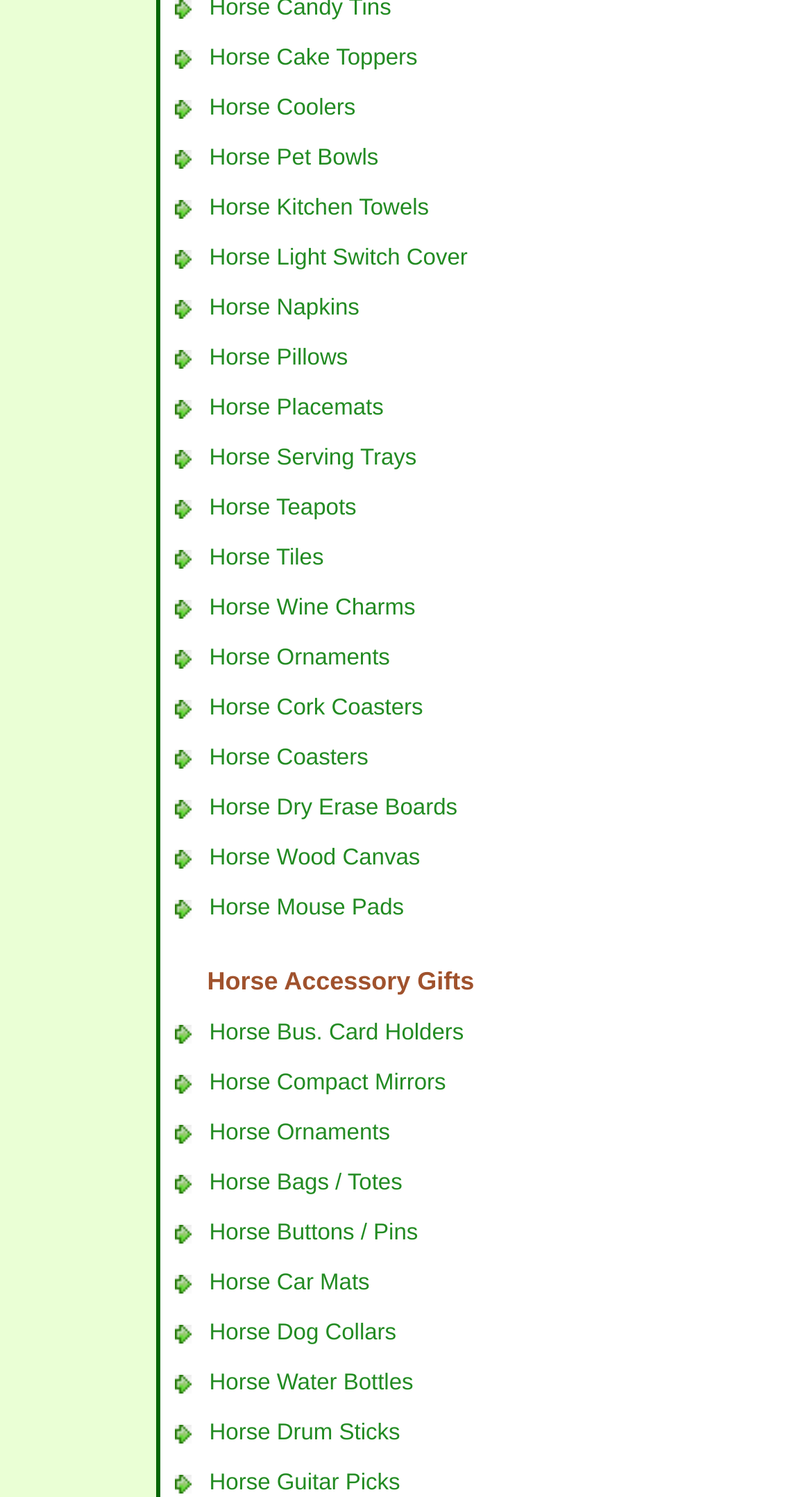Determine the bounding box coordinates of the element that should be clicked to execute the following command: "Check Horse Light Switch Cover".

[0.258, 0.163, 0.576, 0.18]